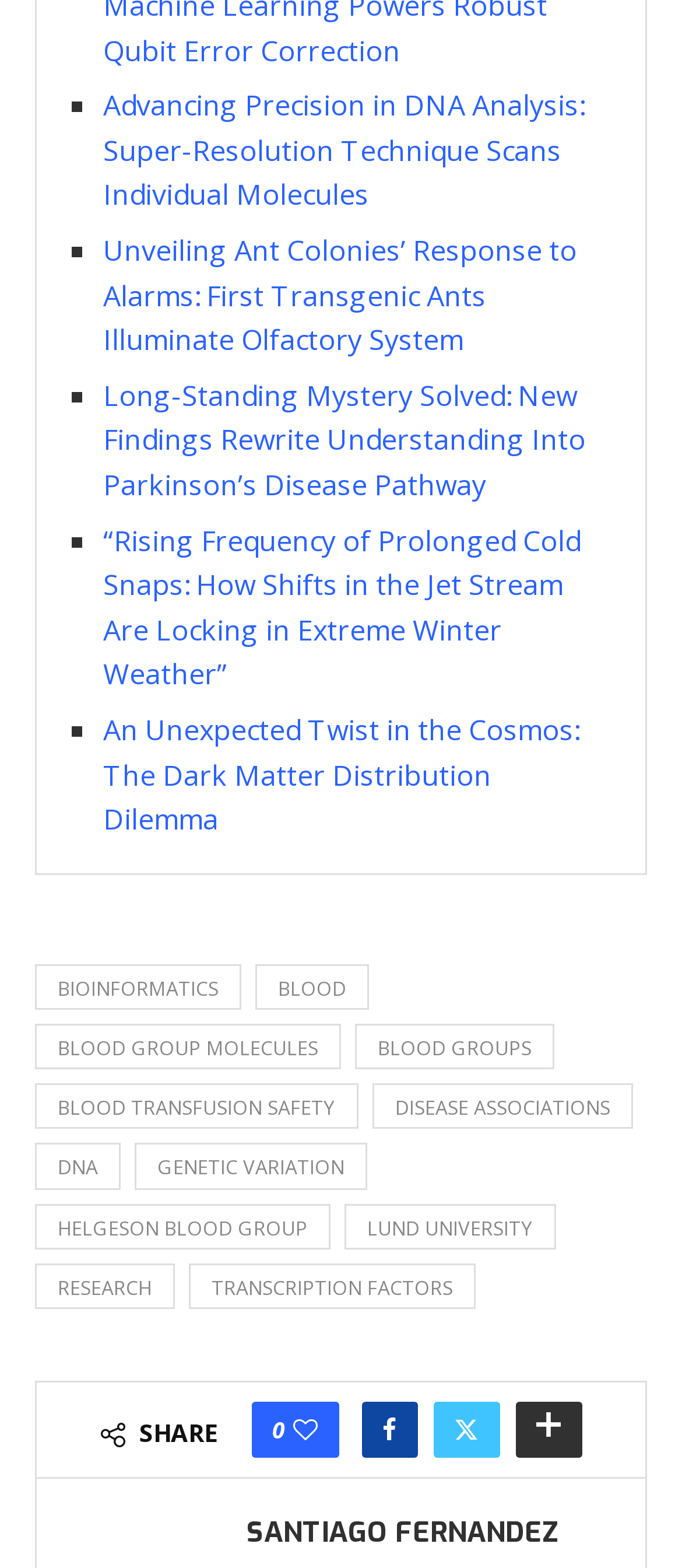What is the topic of the first link?
From the image, respond using a single word or phrase.

DNA Analysis